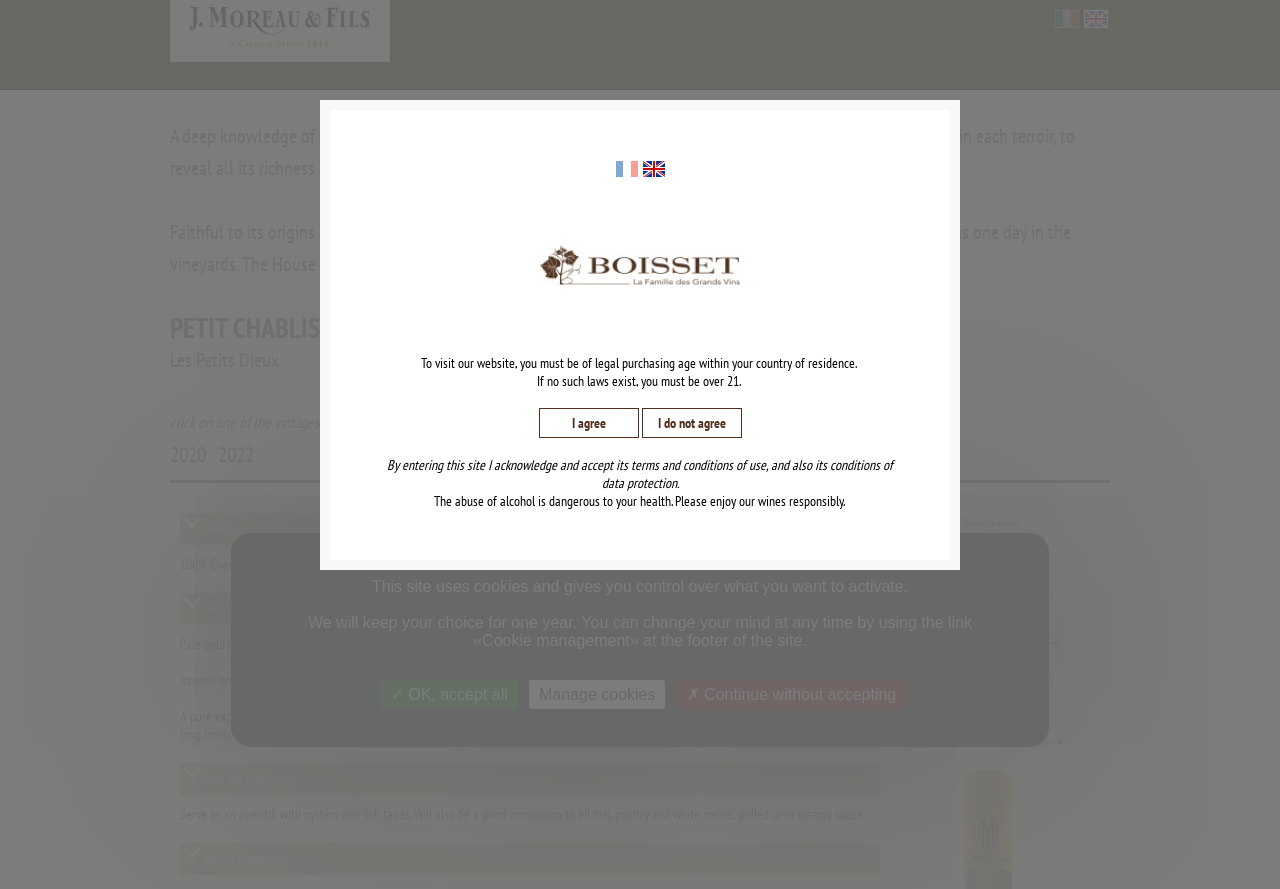What is the yield of the grapes per hectare?
Please provide a single word or phrase as your answer based on the screenshot.

50 hl/ha